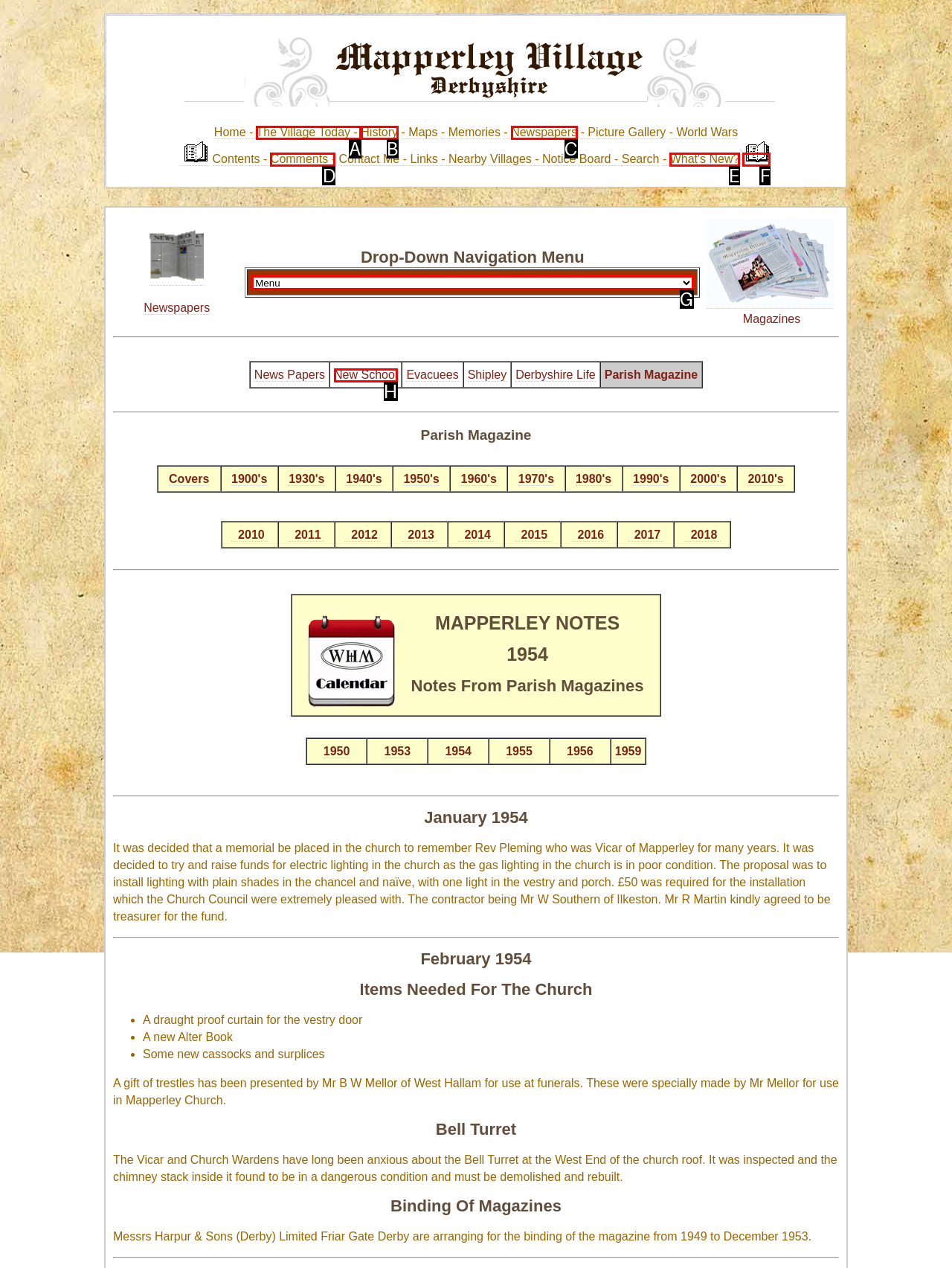Match the element description: The Village Today - to the correct HTML element. Answer with the letter of the selected option.

A